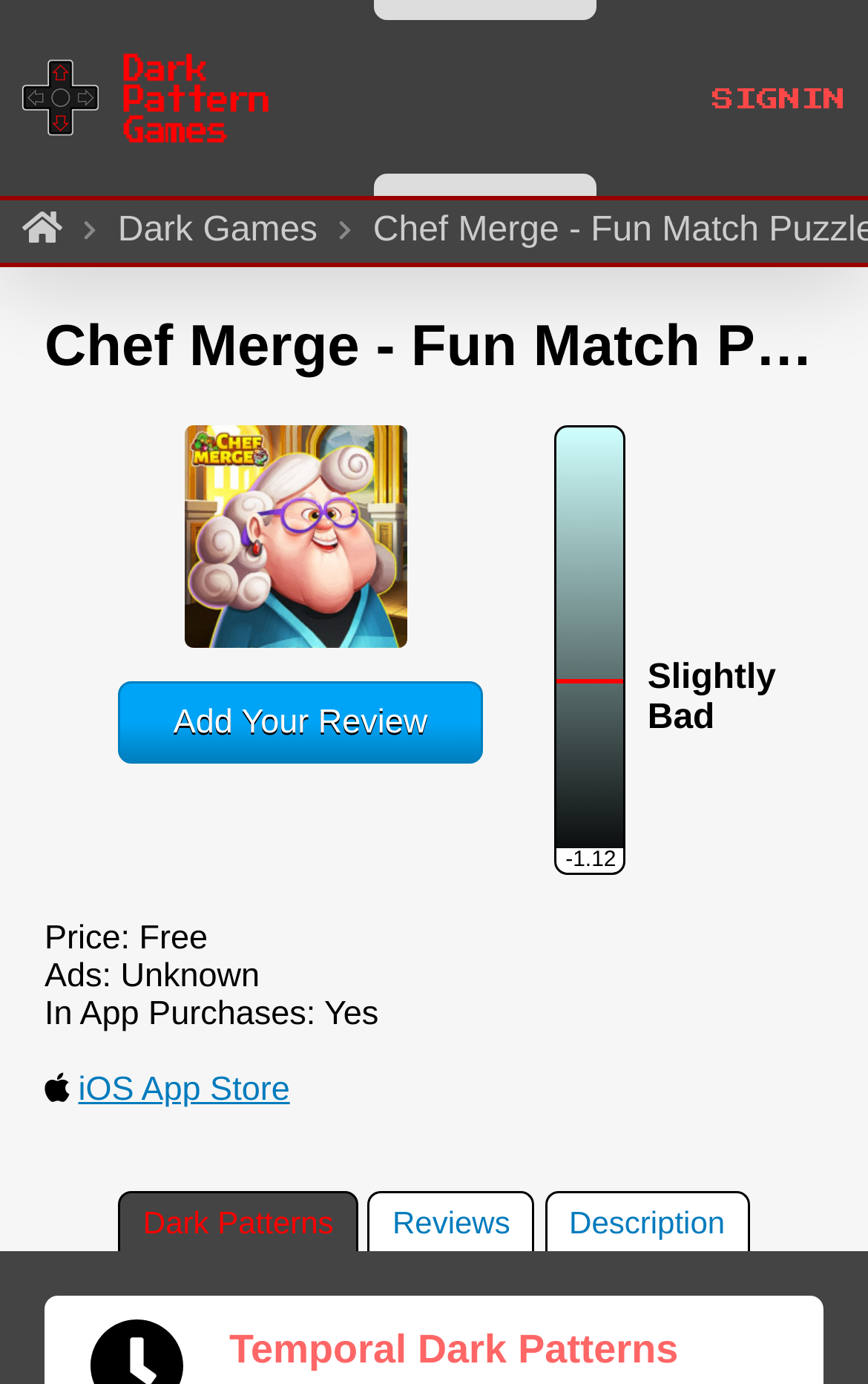Create a detailed summary of all the visual and textual information on the webpage.

The webpage is about "Chef Merge - Fun Match Puzzle" and its dark gaming patterns. At the top left, there is a link to "DarkPattern.games" accompanied by an image with the same name. On the top right, there is a "SIGNIN" link. Below the top section, there is a heading that displays the title "Chef Merge - Fun Match Puzzle". 

To the left of the title, there is an "App Icon" image. Below the title, there are several pieces of information, including a link to "Add Your Review", a rating of "-1.12" with a description of "Slightly Bad", and details about the app's price, ads, and in-app purchases. 

On the bottom left, there are links to the "iOS App Store" and other sections of the webpage, including "Dark Patterns", "Reviews", and "Description". At the very bottom, there is a heading that mentions "Temporal Dark Patterns" twice.